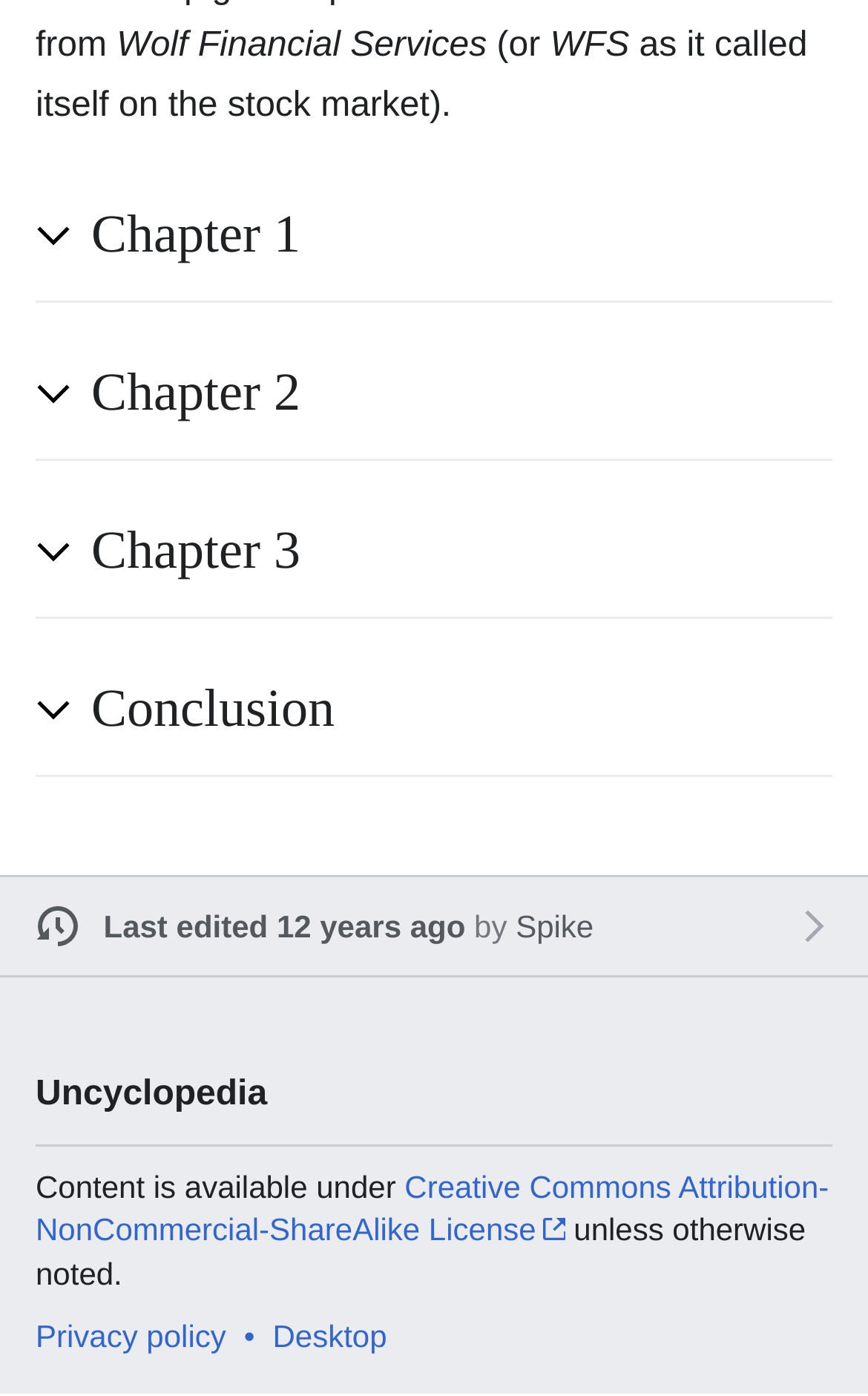What is the name of the financial services company?
Kindly give a detailed and elaborate answer to the question.

The name of the financial services company can be found at the top of the webpage, where it says 'Wolf Financial Services' or 'WFS' for short.